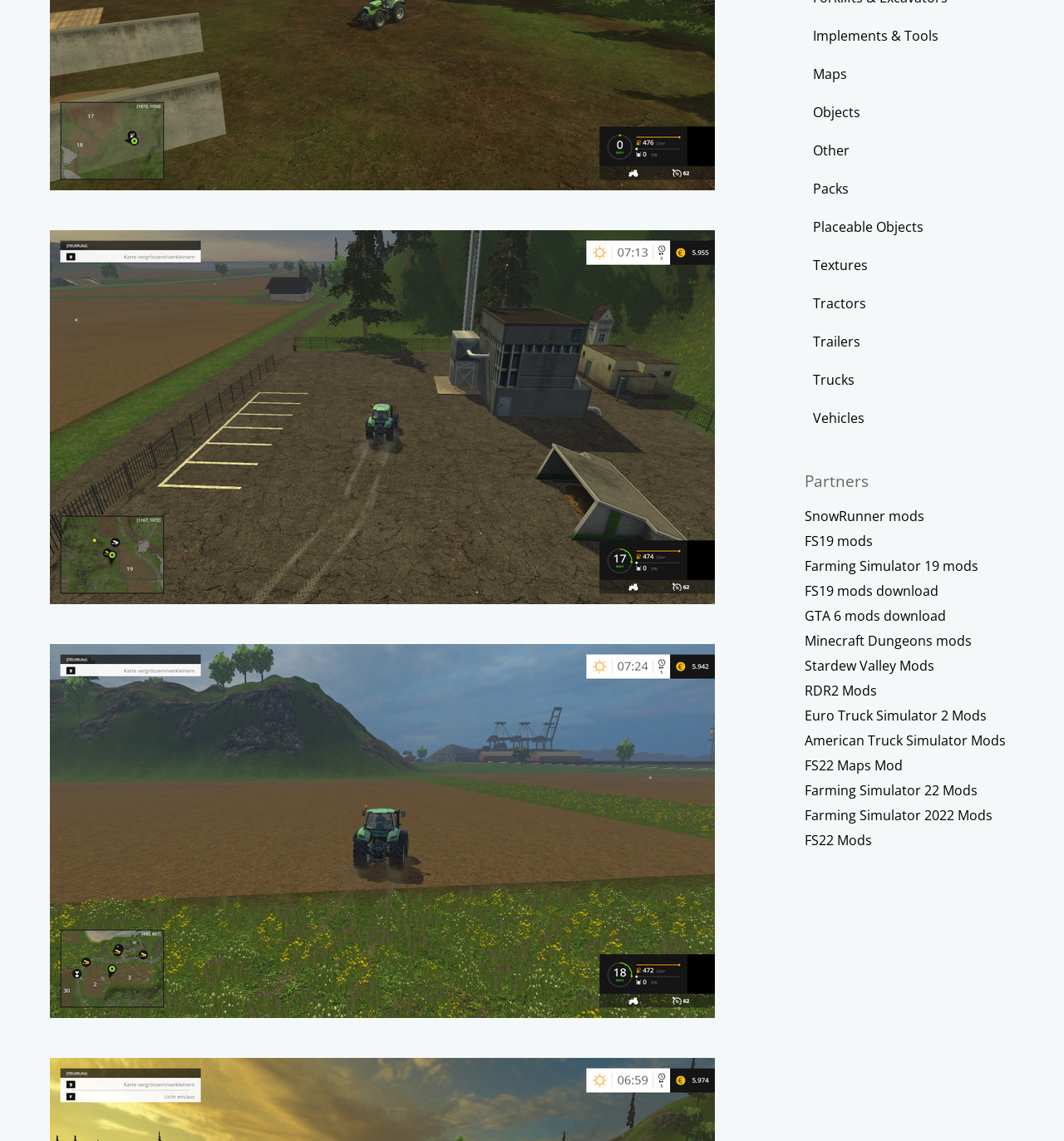Locate the bounding box coordinates of the UI element described by: "Euro Truck Simulator 2 Mods". The bounding box coordinates should consist of four float numbers between 0 and 1, i.e., [left, top, right, bottom].

[0.756, 0.619, 0.927, 0.635]